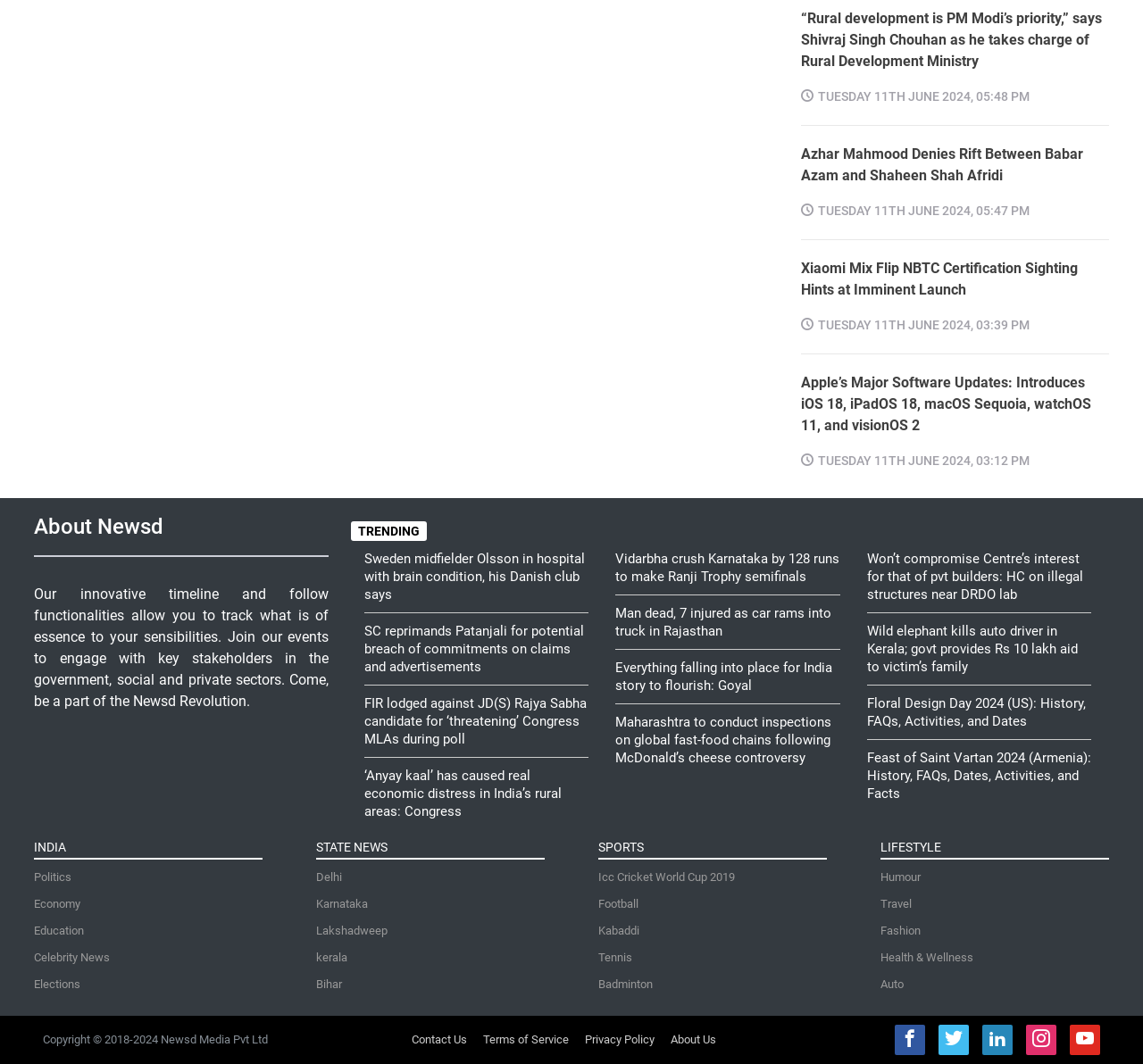Please identify the bounding box coordinates for the region that you need to click to follow this instruction: "Contact the Newsd team".

[0.36, 0.97, 0.409, 0.983]